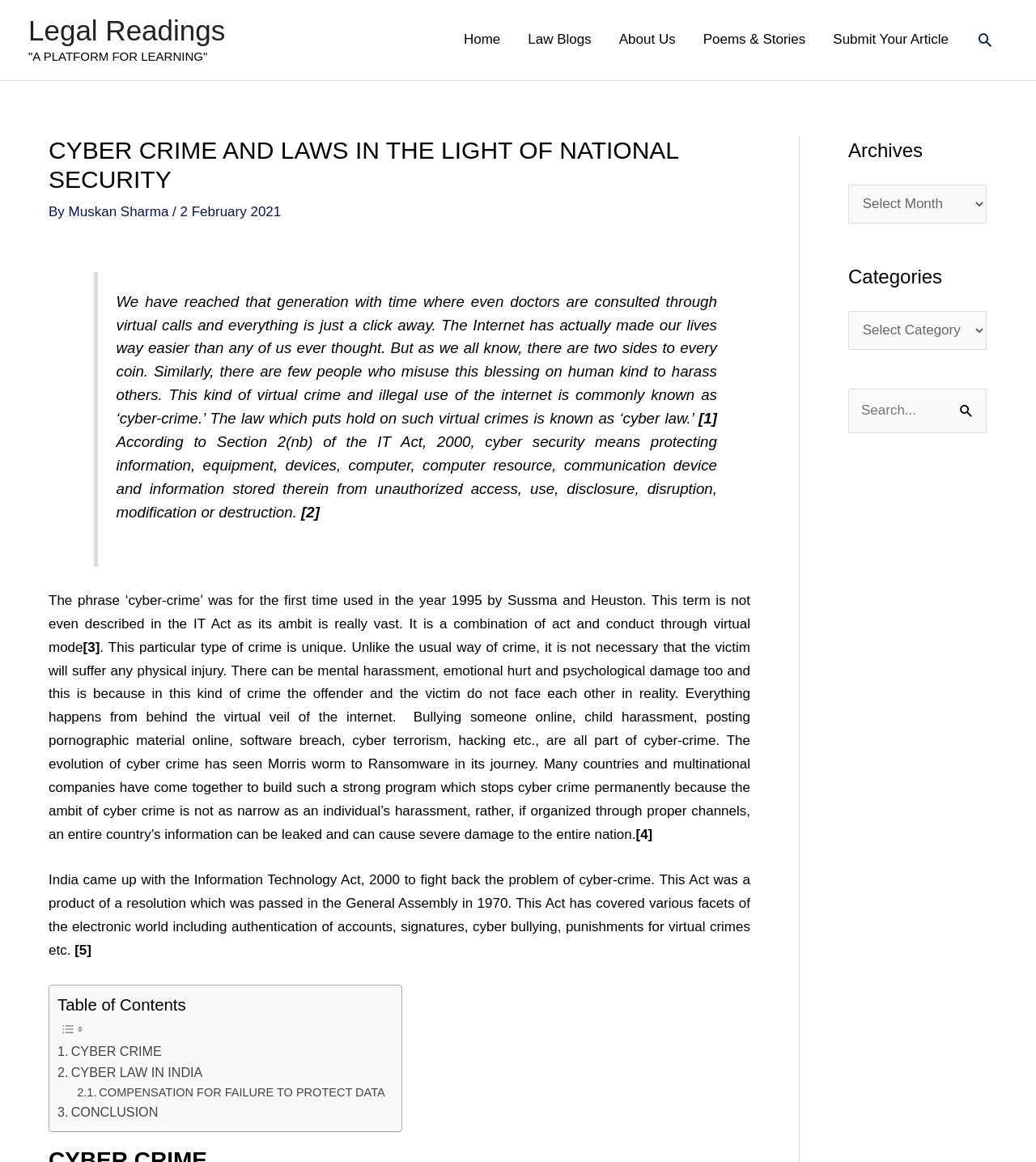Determine the coordinates of the bounding box that should be clicked to complete the instruction: "Click on 'Home'". The coordinates should be represented by four float numbers between 0 and 1: [left, top, right, bottom].

[0.434, 0.011, 0.496, 0.058]